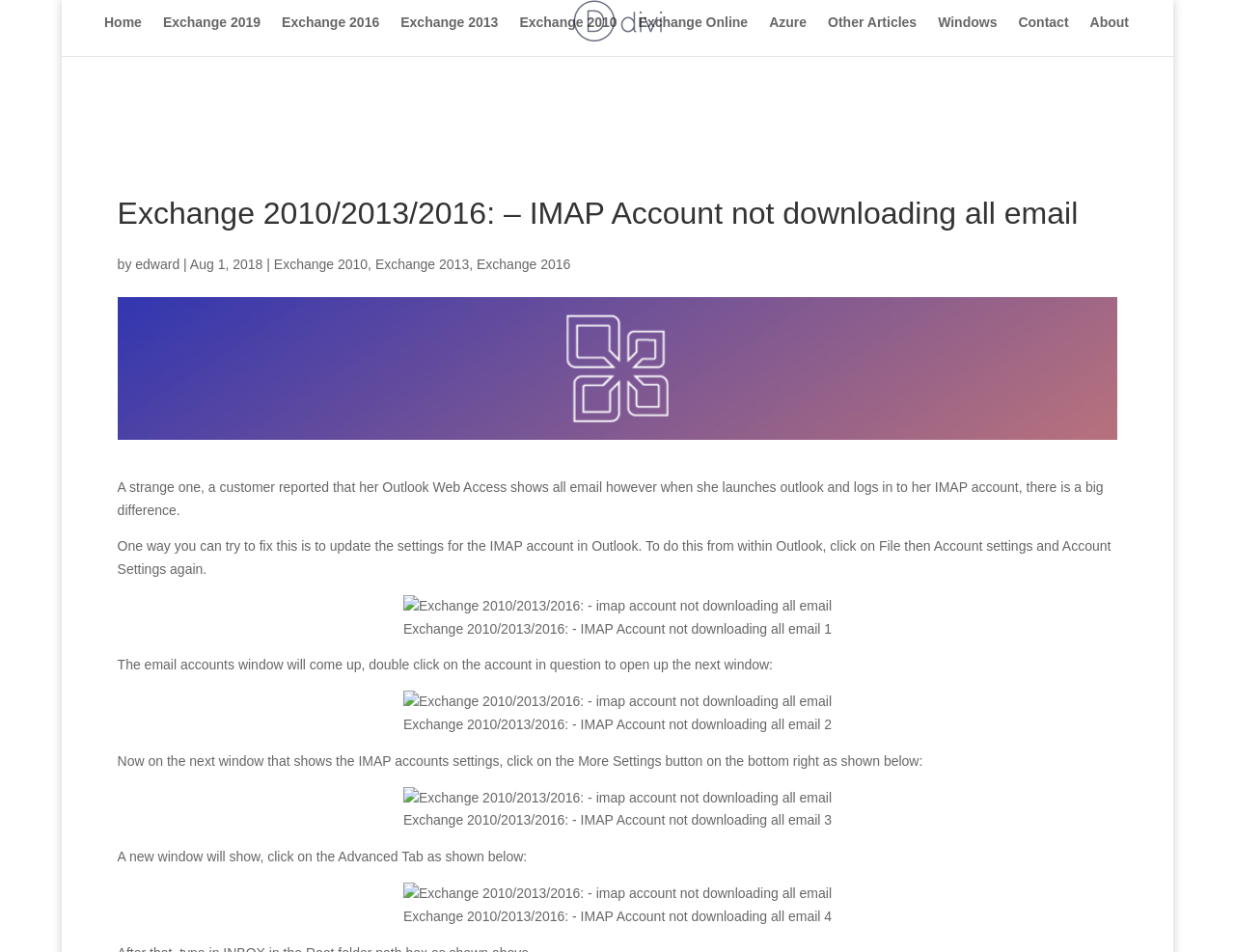What is the first step to fix the IMAP account issue?
Answer the question in a detailed and comprehensive manner.

The first step to fix the issue is to update the settings for the IMAP account in Outlook, which can be done by clicking on File, then Account settings, and then Account Settings again.